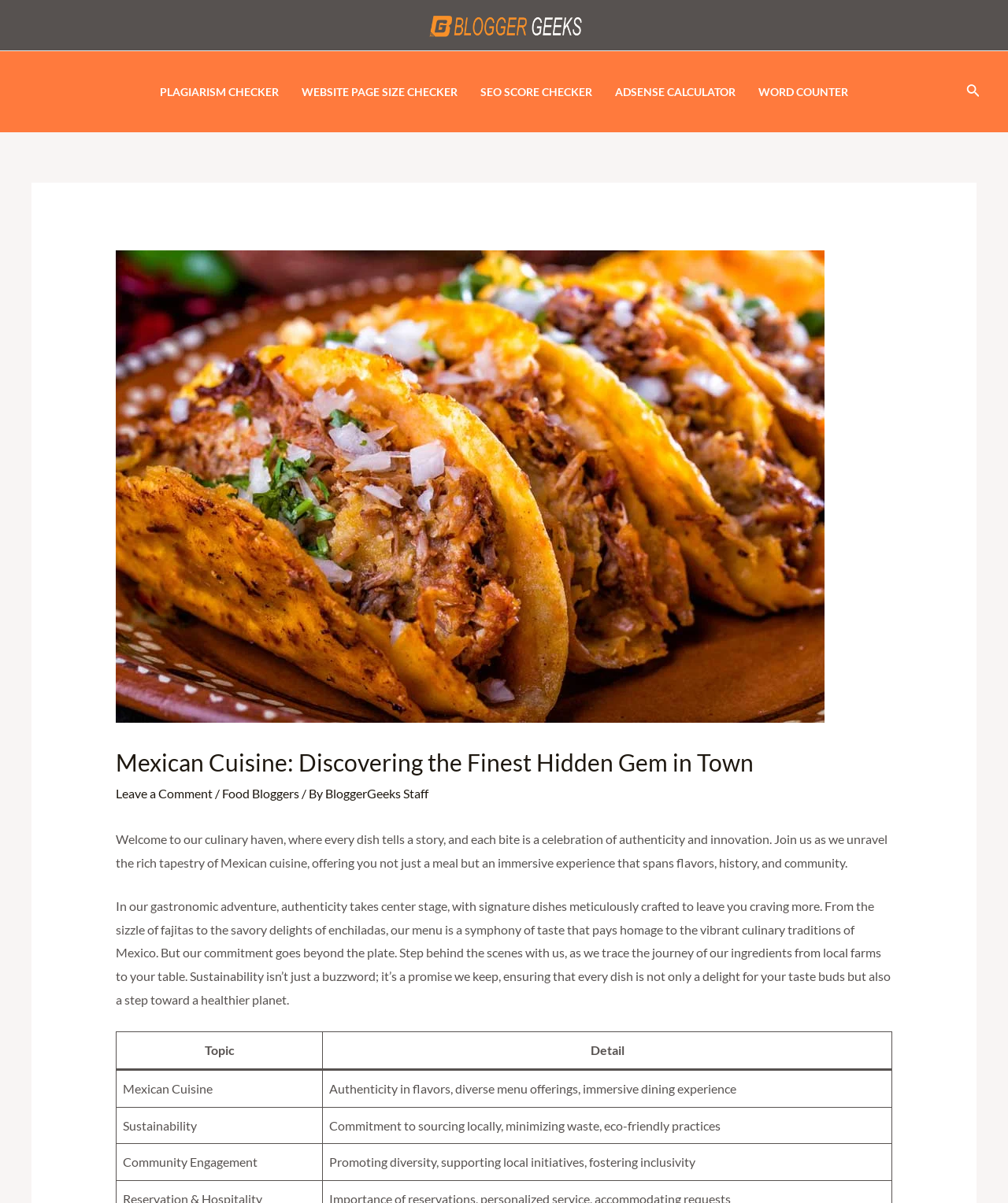Given the description Food Bloggers, predict the bounding box coordinates of the UI element. Ensure the coordinates are in the format (top-left x, top-left y, bottom-right x, bottom-right y) and all values are between 0 and 1.

[0.22, 0.653, 0.297, 0.665]